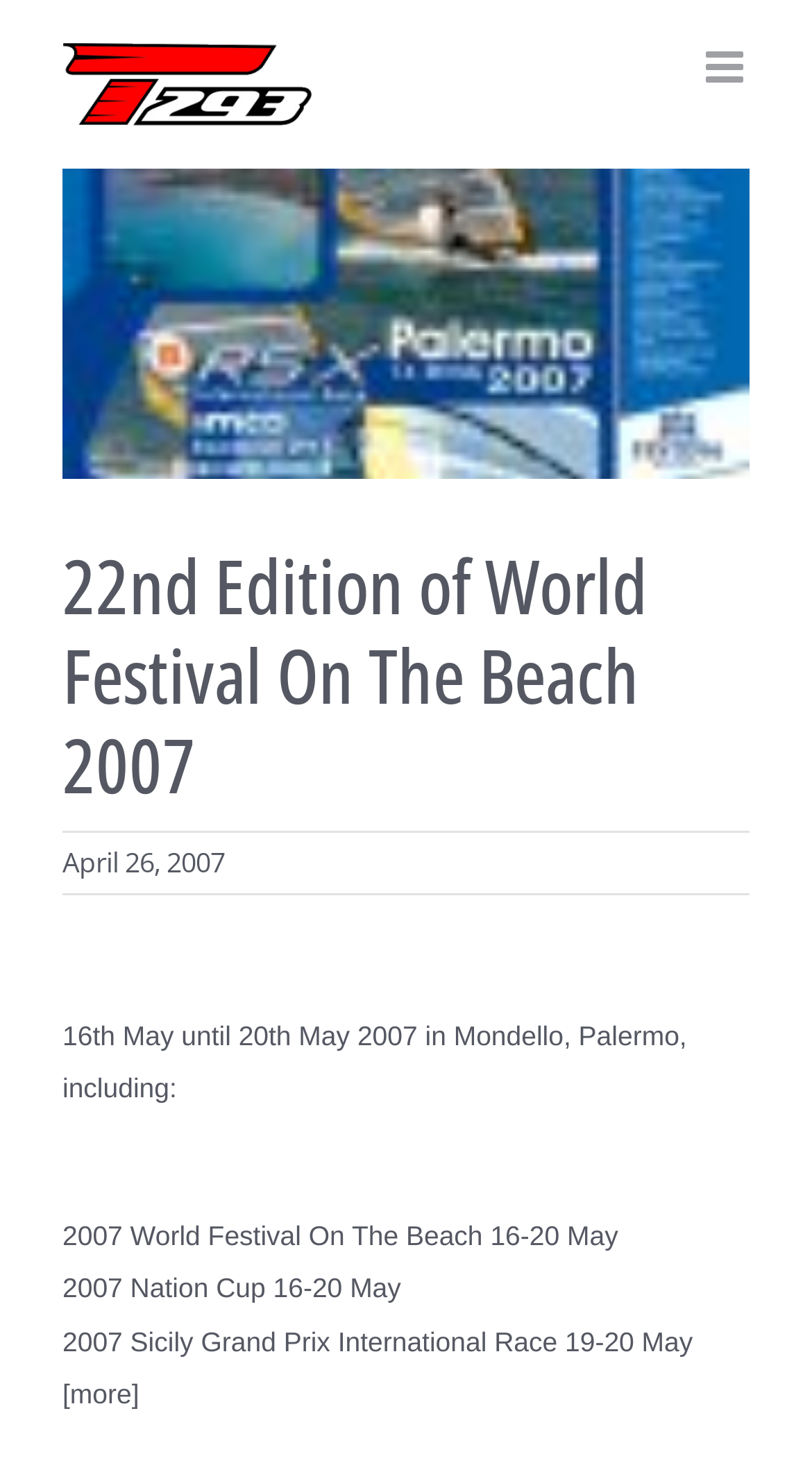What is the date range of the 2007 Nation Cup?
Could you please answer the question thoroughly and with as much detail as possible?

I found the answer by looking at the text '2007 Nation Cup 16-20 May' which indicates the date range of the event.